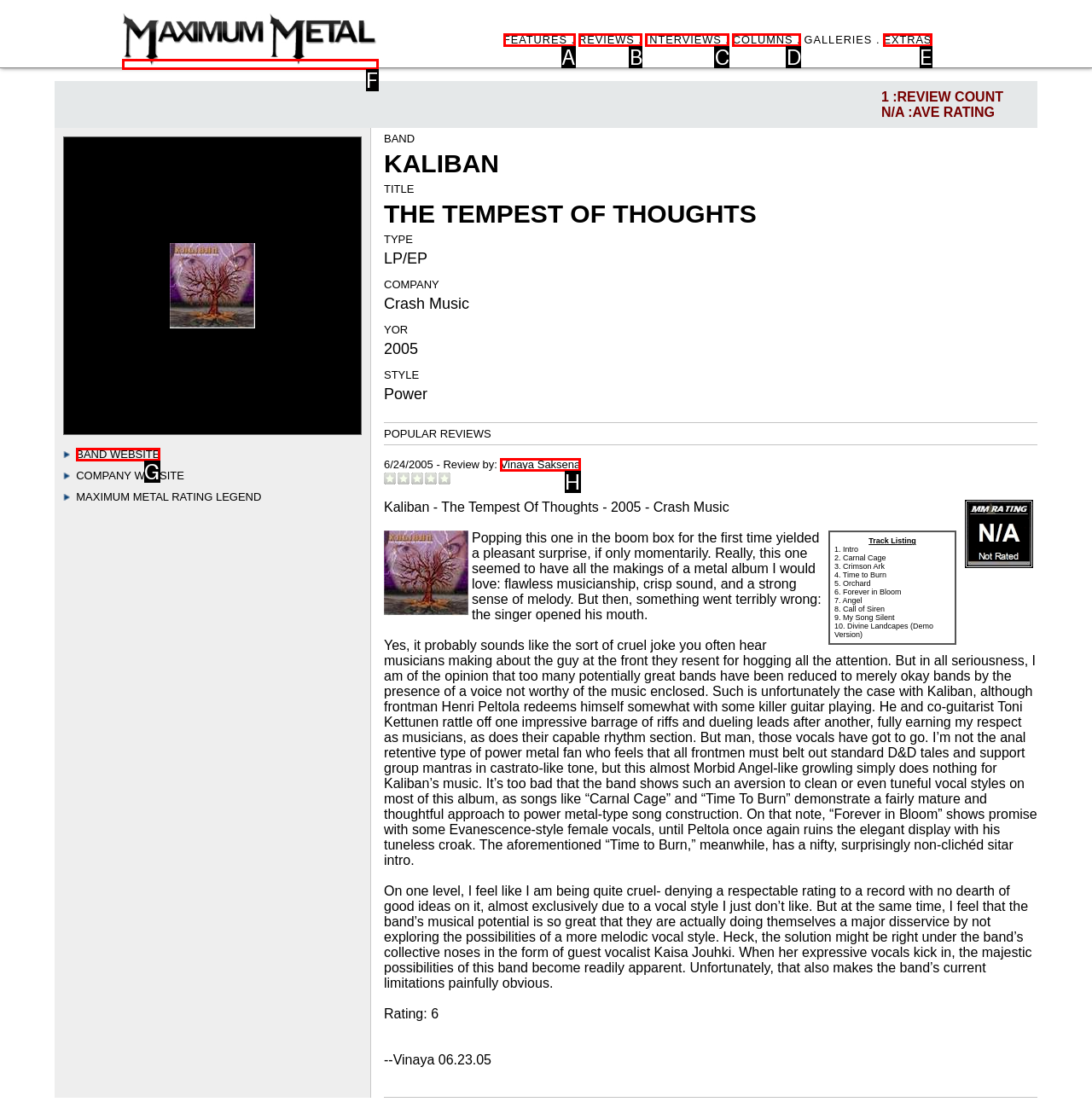Pick the HTML element that corresponds to the description: EXTRAS
Answer with the letter of the correct option from the given choices directly.

E